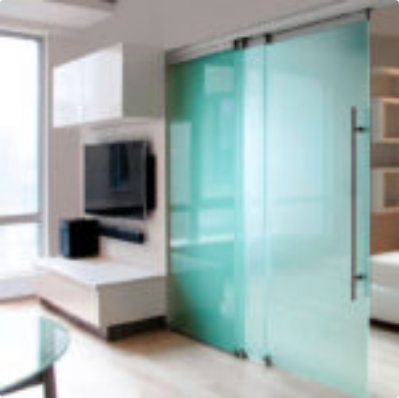What is the source of light in the room?
Please provide a comprehensive and detailed answer to the question.

The source of light in the room can be determined by reading the description of the image, which states that the room is brightly lit by natural light streaming through large windows, enhancing the airy and spacious feel of the environment.